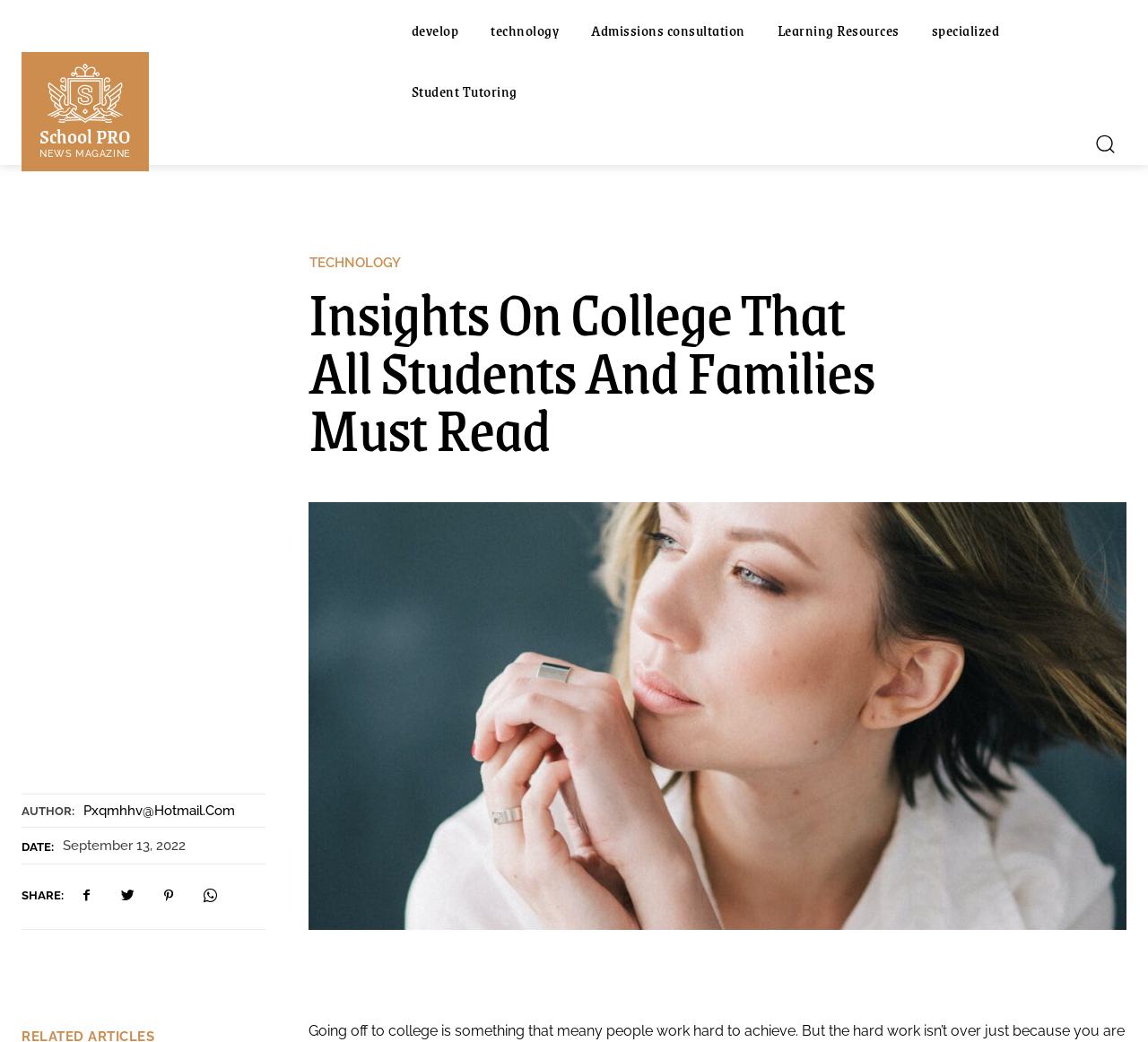Locate the UI element that matches the description Admissions consultation in the webpage screenshot. Return the bounding box coordinates in the format (top-left x, top-left y, bottom-right x, bottom-right y), with values ranging from 0 to 1.

[0.509, 0.0, 0.655, 0.059]